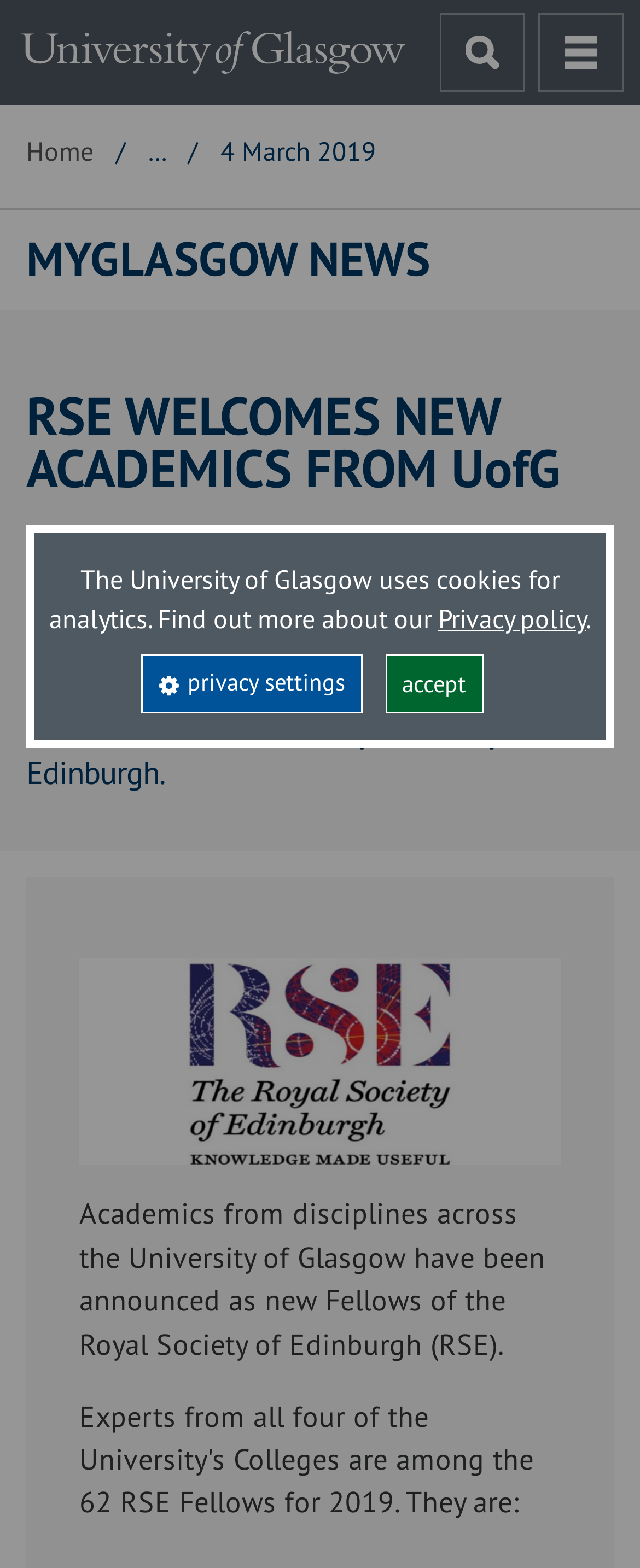Please specify the bounding box coordinates of the element that should be clicked to execute the given instruction: 'open menu'. Ensure the coordinates are four float numbers between 0 and 1, expressed as [left, top, right, bottom].

[0.841, 0.008, 0.974, 0.059]